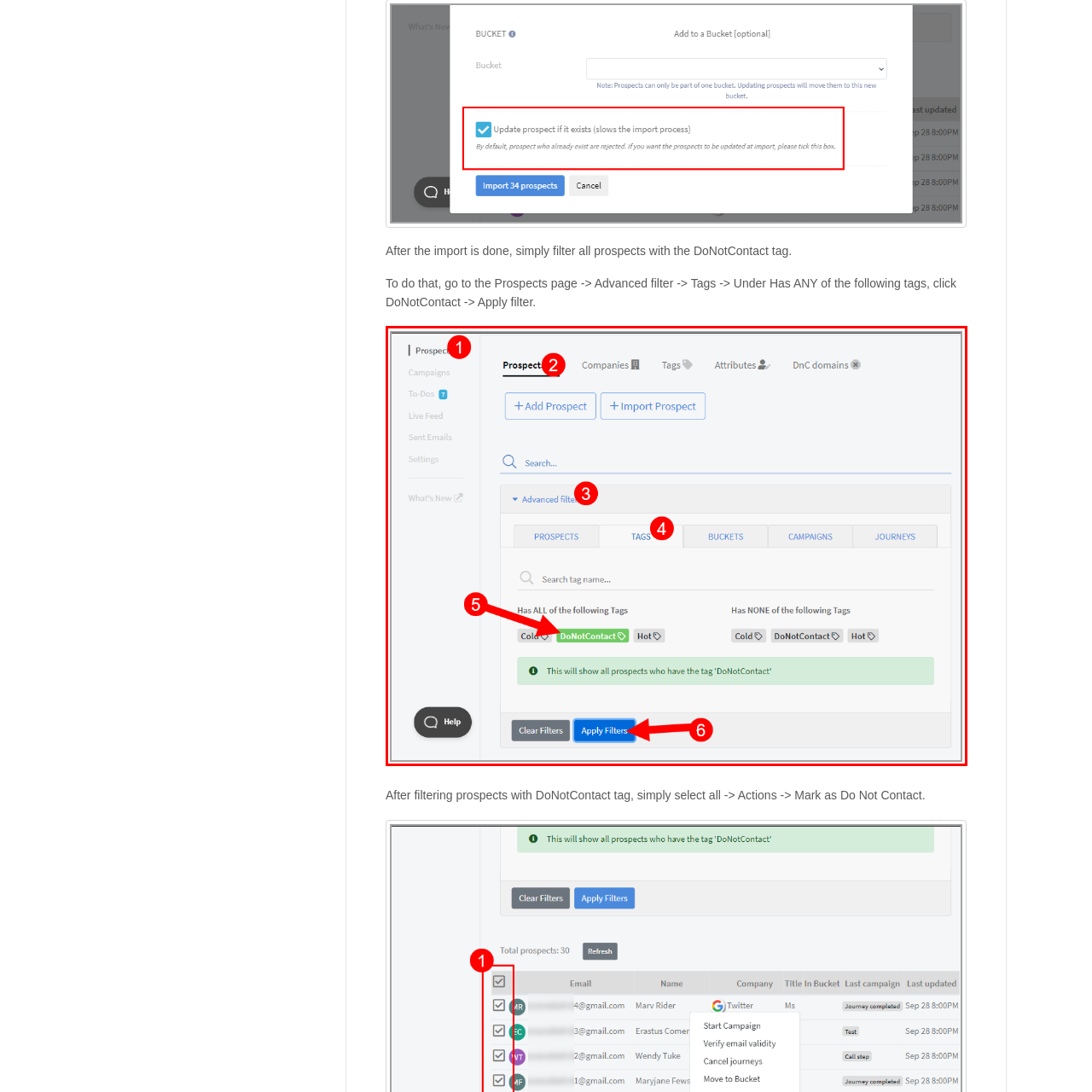What is the purpose of the 'DoNotContact' tag?
Examine the image enclosed within the red bounding box and provide a comprehensive answer relying on the visual details presented in the image.

The 'DoNotContact' tag is one of the filter options in the 'Advanced filter' panel, allowing users to refine their search by excluding prospects that should not be contacted, ensuring that only relevant prospects are included in the search results.